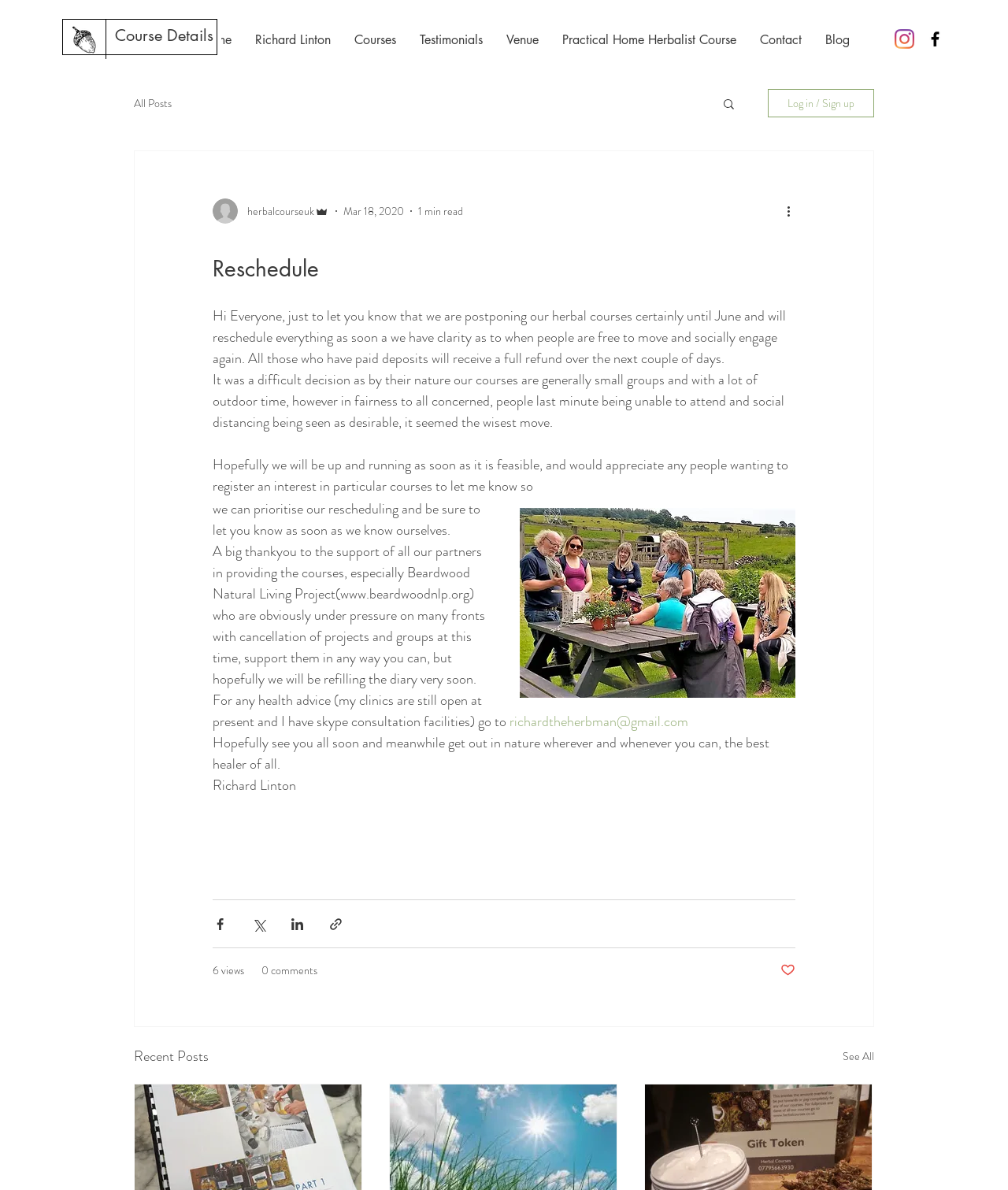Could you provide the bounding box coordinates for the portion of the screen to click to complete this instruction: "Click the 'Course Details' link"?

[0.114, 0.021, 0.212, 0.039]